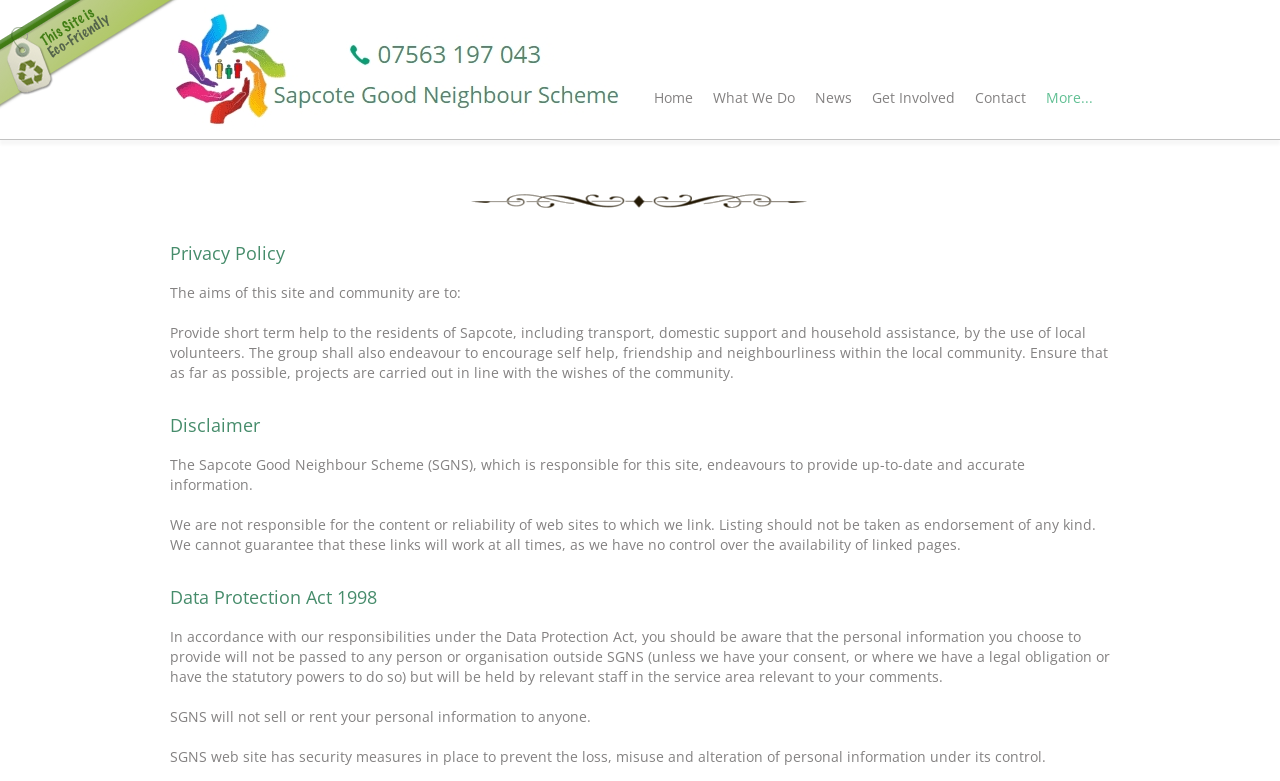Articulate a detailed summary of the webpage's content and design.

The webpage is about the Sapcote Good Neighbour Scheme (SGNS), a community care initiative. At the top left corner, there is an "eco-friendly" image. Below it, there is a navigation menu with six links: "Home", "What We Do", "News", "Get Involved", "Contact", and "More...". These links are aligned horizontally and take up about half of the screen width.

Below the navigation menu, there is a heading "Privacy Policy" followed by a paragraph of text explaining the aims of the SGNS, including providing short-term help to residents, encouraging self-help and friendship, and carrying out projects in line with the community's wishes.

Further down, there is a heading "Disclaimer" followed by a paragraph of text stating that the SGNS endeavors to provide up-to-date and accurate information, but is not responsible for the content or reliability of linked websites.

Next, there is a heading "Data Protection Act 1998" followed by a paragraph of text explaining how the SGNS handles personal information, including not passing it to external parties without consent, and having security measures in place to prevent loss, misuse, and alteration of personal information.

Throughout the page, there are several blocks of text, each with a clear heading, providing information about the SGNS's policies and responsibilities. The overall content is informative and focused on explaining the SGNS's role and commitments to the community.